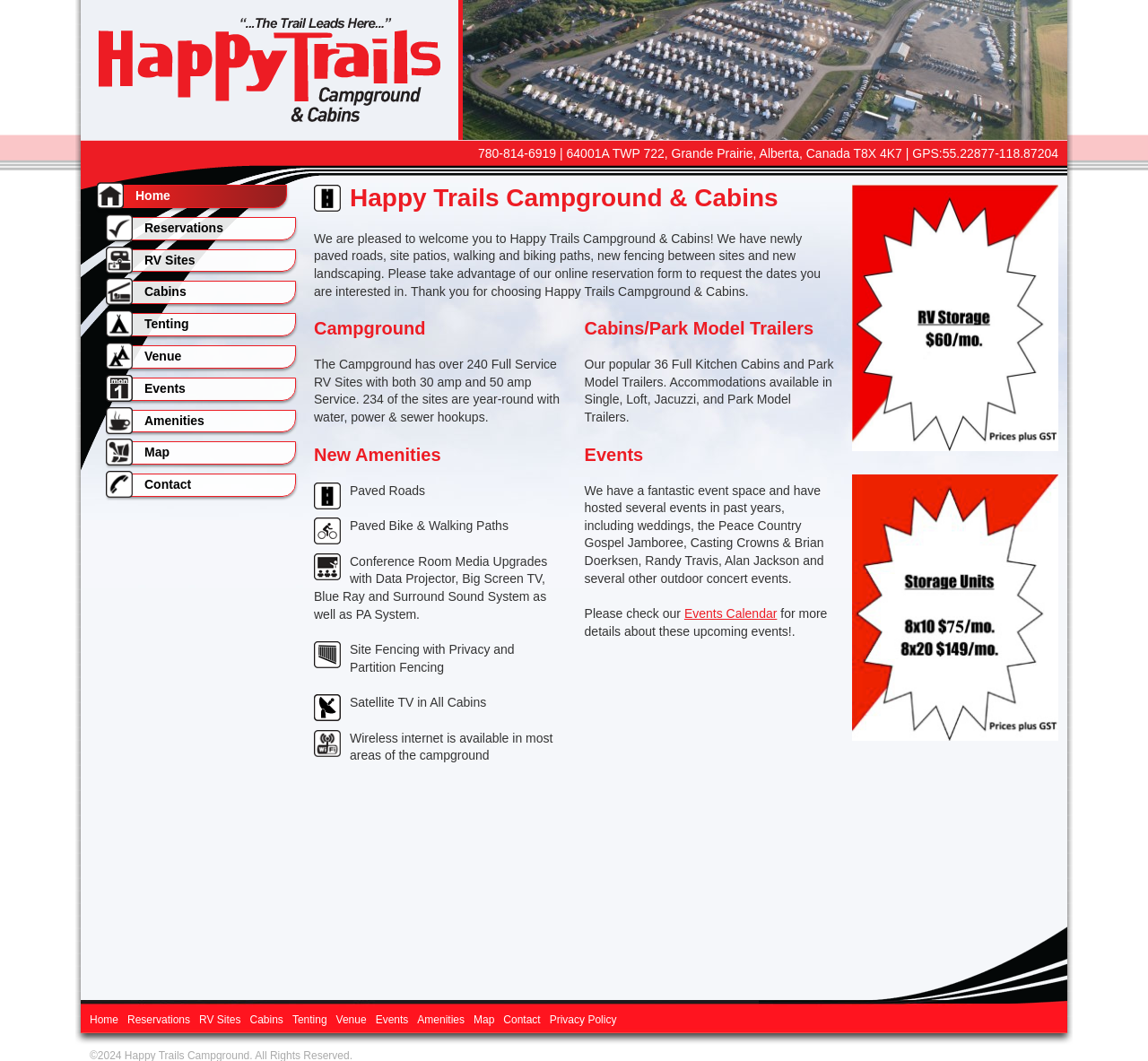Could you provide the bounding box coordinates for the portion of the screen to click to complete this instruction: "Contact Happy Trails Campground & Cabins"?

[0.094, 0.446, 0.258, 0.468]